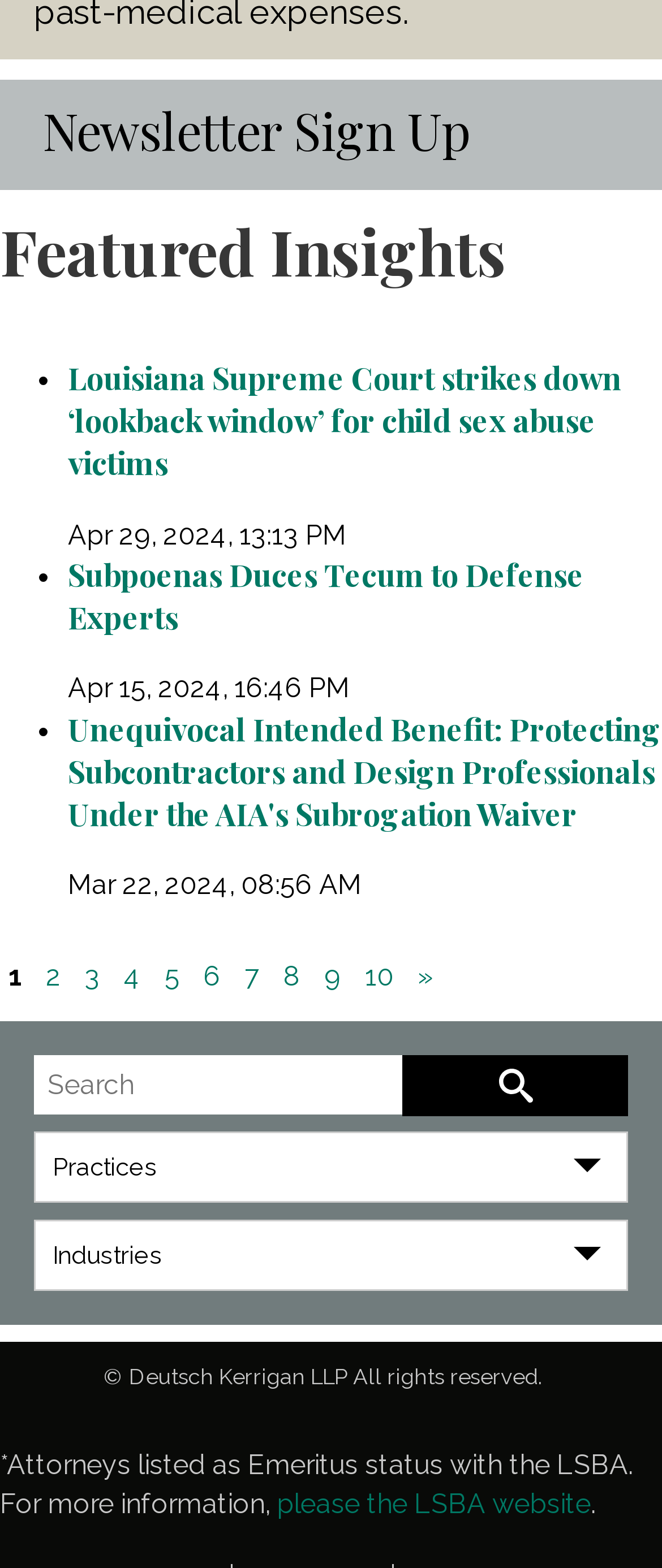Can you find the bounding box coordinates for the element to click on to achieve the instruction: "Visit the Gesellschaft für Informatik e.V. website"?

None